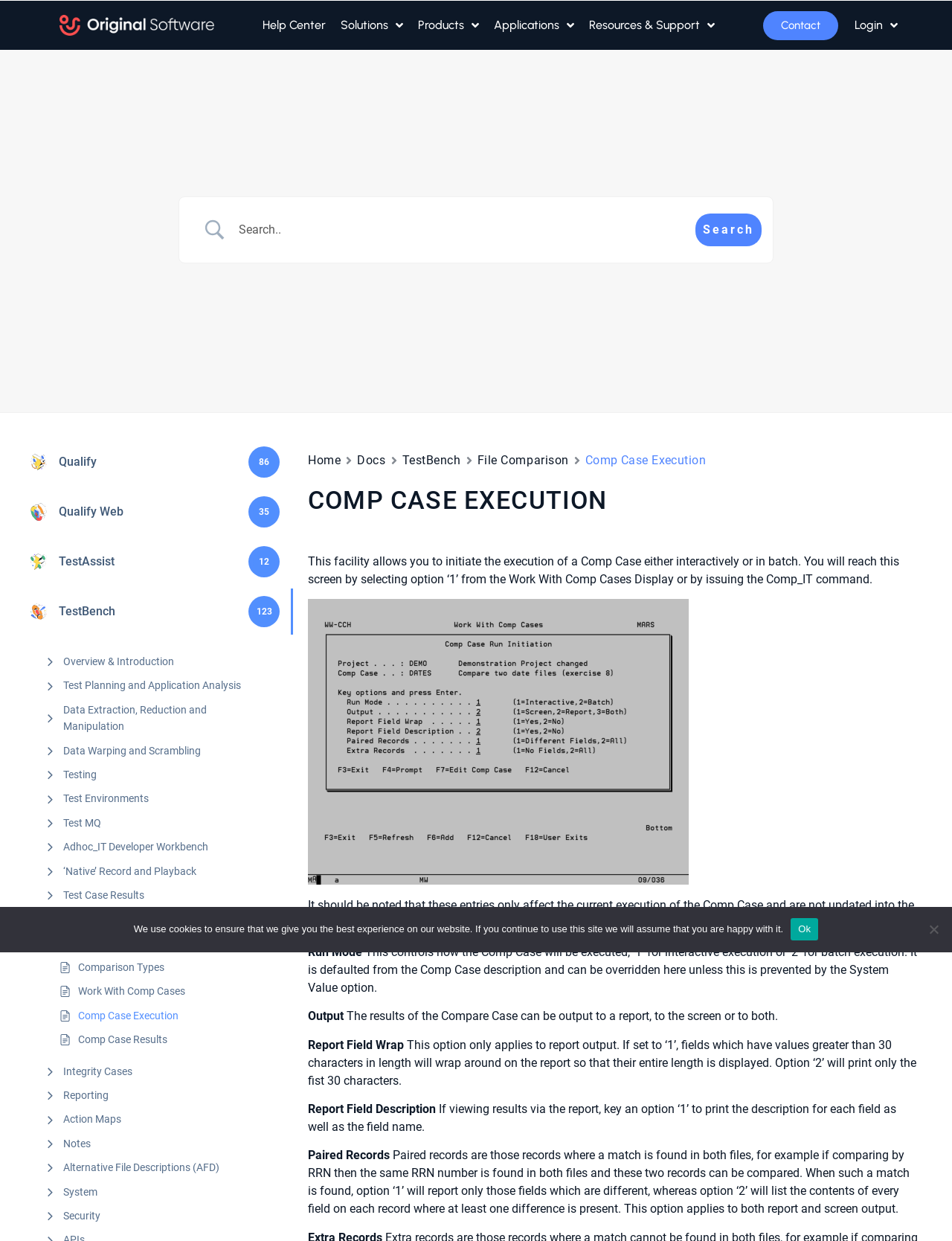Please identify the bounding box coordinates of the region to click in order to complete the given instruction: "Click on Overview & Introduction". The coordinates should be four float numbers between 0 and 1, i.e., [left, top, right, bottom].

[0.066, 0.526, 0.183, 0.54]